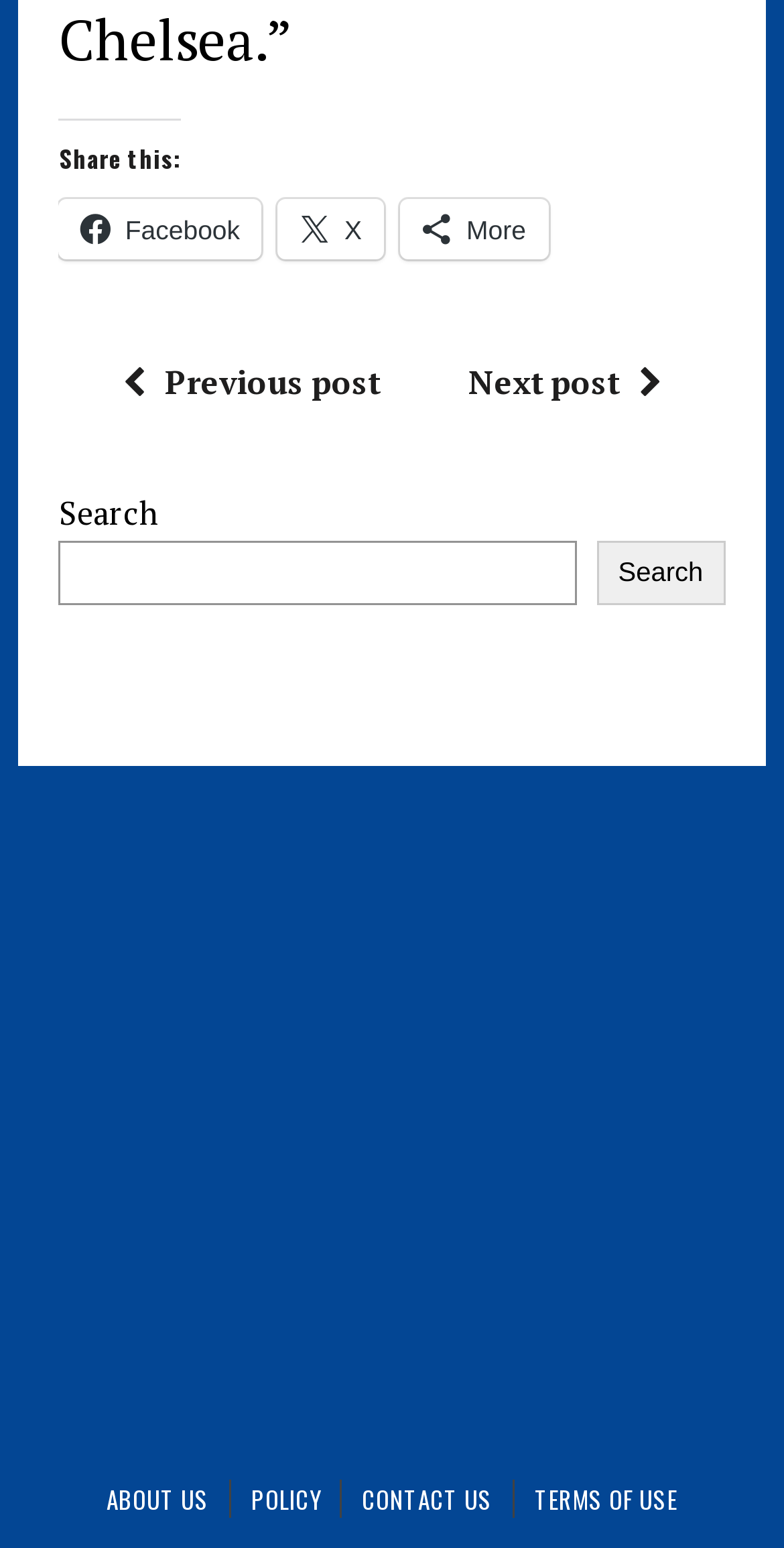What is the function of the 'More' social media link?
Use the image to answer the question with a single word or phrase.

To access more sharing options